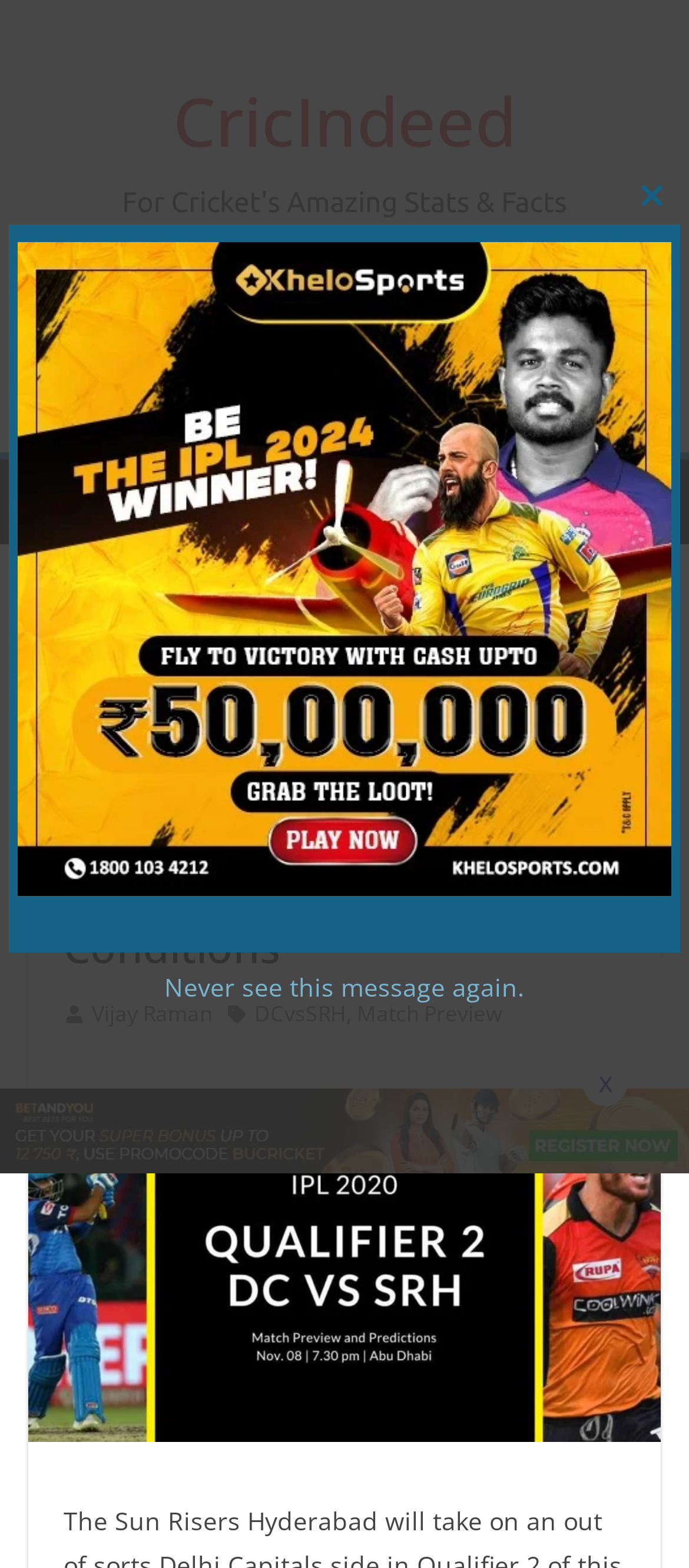What is the topic of the match preview? From the image, respond with a single word or brief phrase.

SRH vs DC